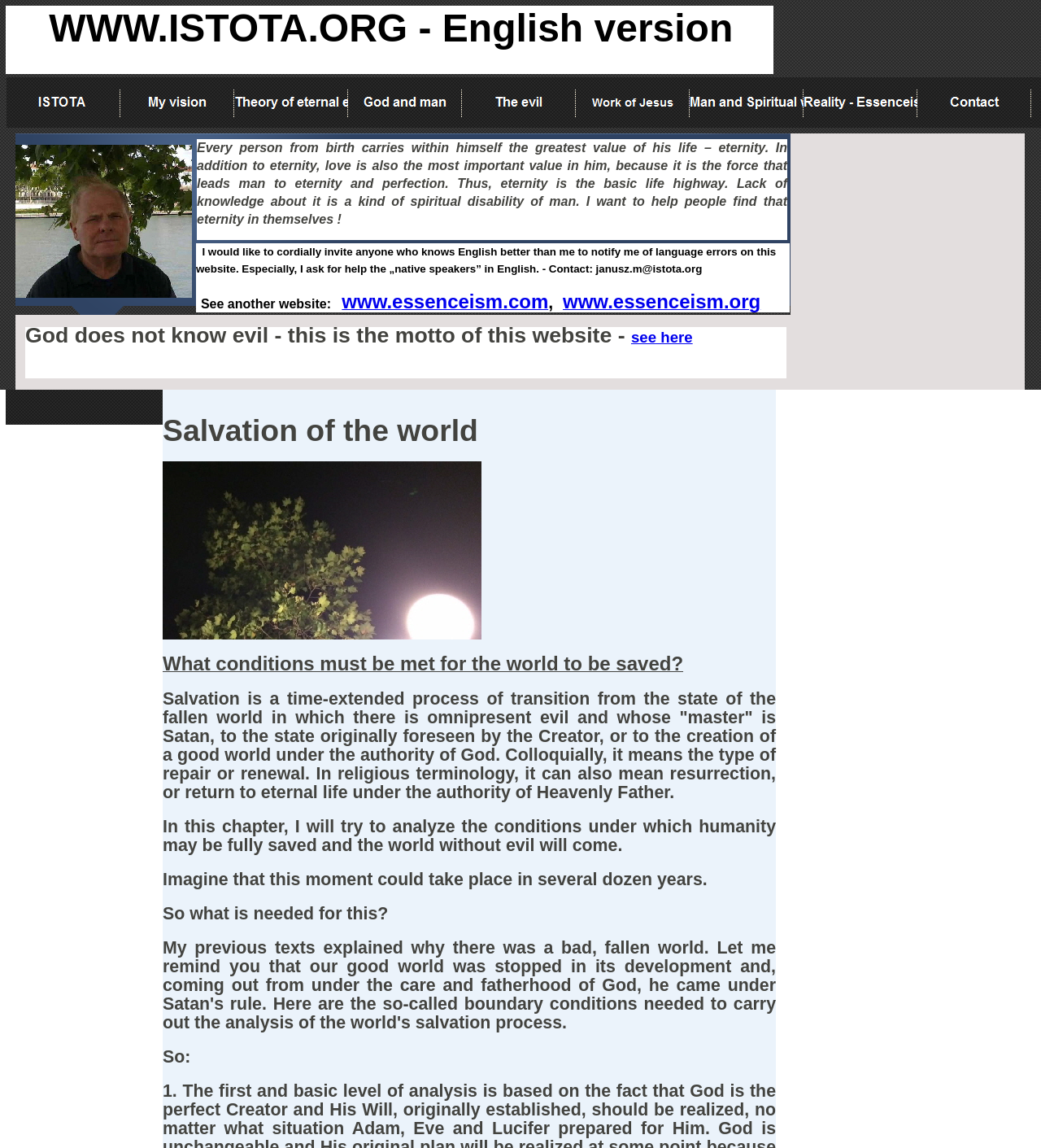How many links are available on this webpage?
Based on the screenshot, provide a one-word or short-phrase response.

12